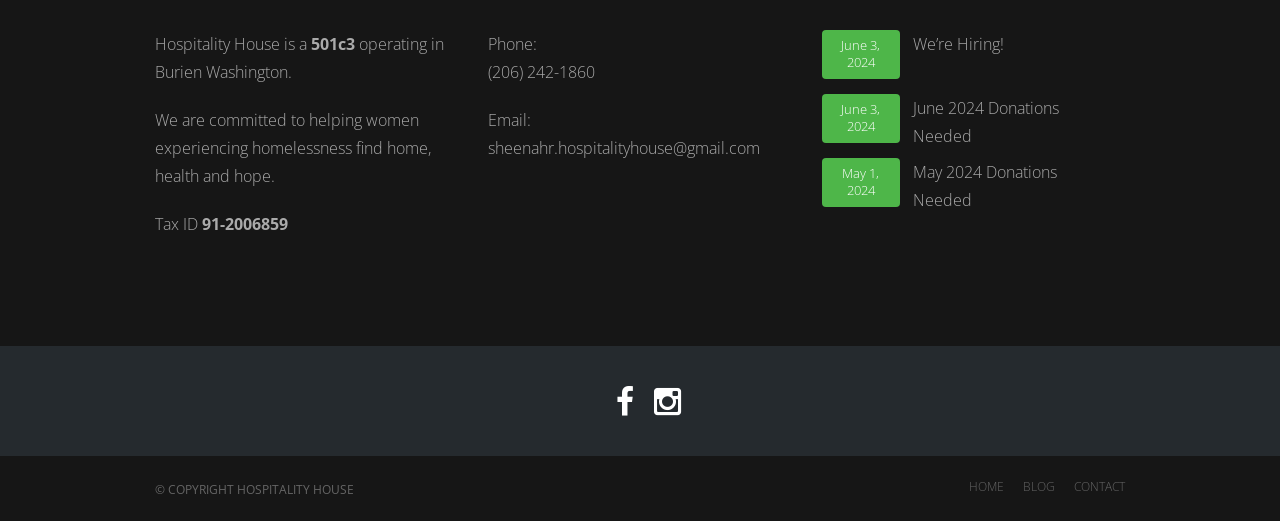Using floating point numbers between 0 and 1, provide the bounding box coordinates in the format (top-left x, top-left y, bottom-right x, bottom-right y). Locate the UI element described here: May 2024 Donations Needed

[0.713, 0.303, 0.855, 0.41]